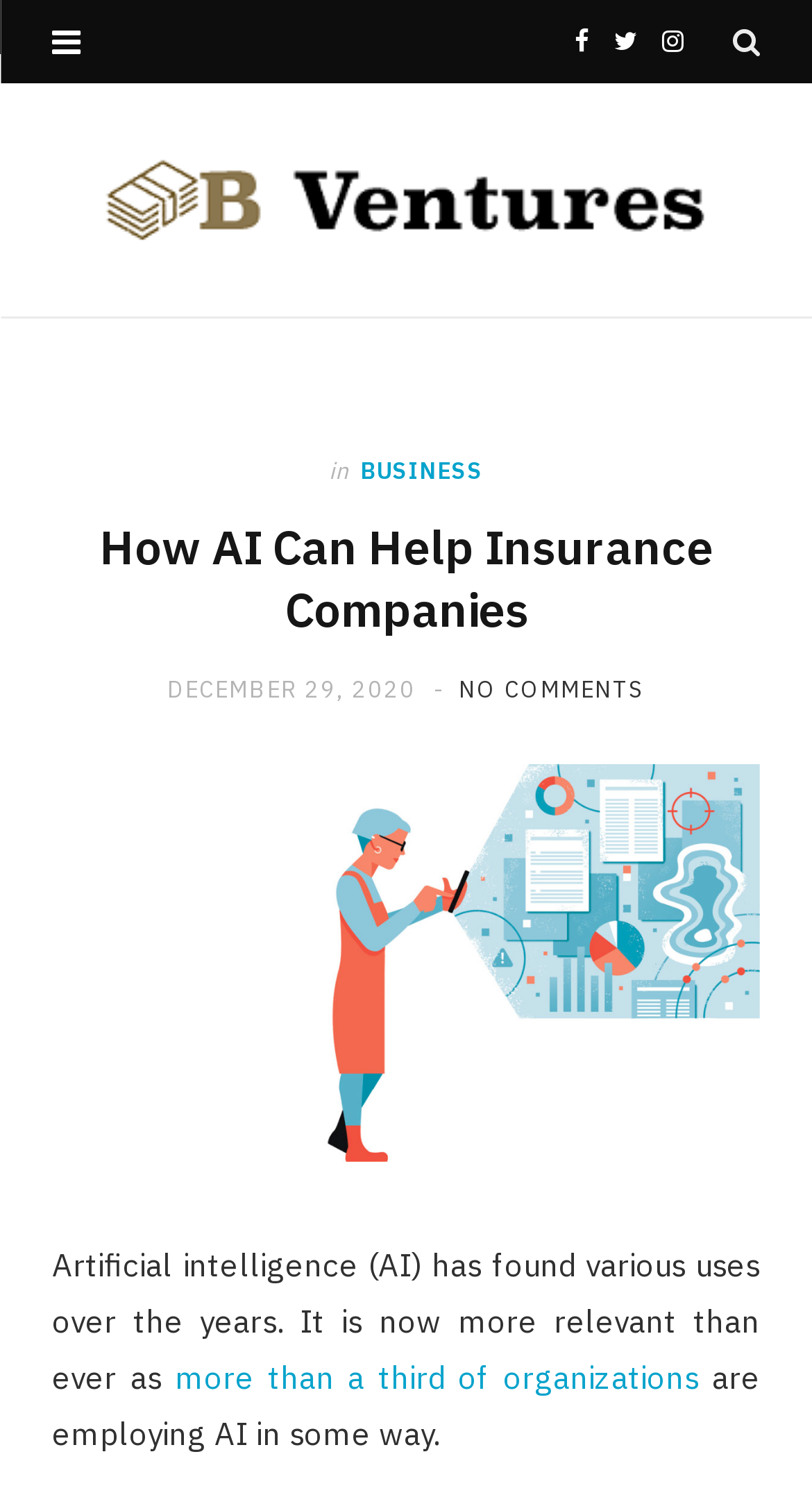Answer the following query concisely with a single word or phrase:
Is there a comment section in the article?

No